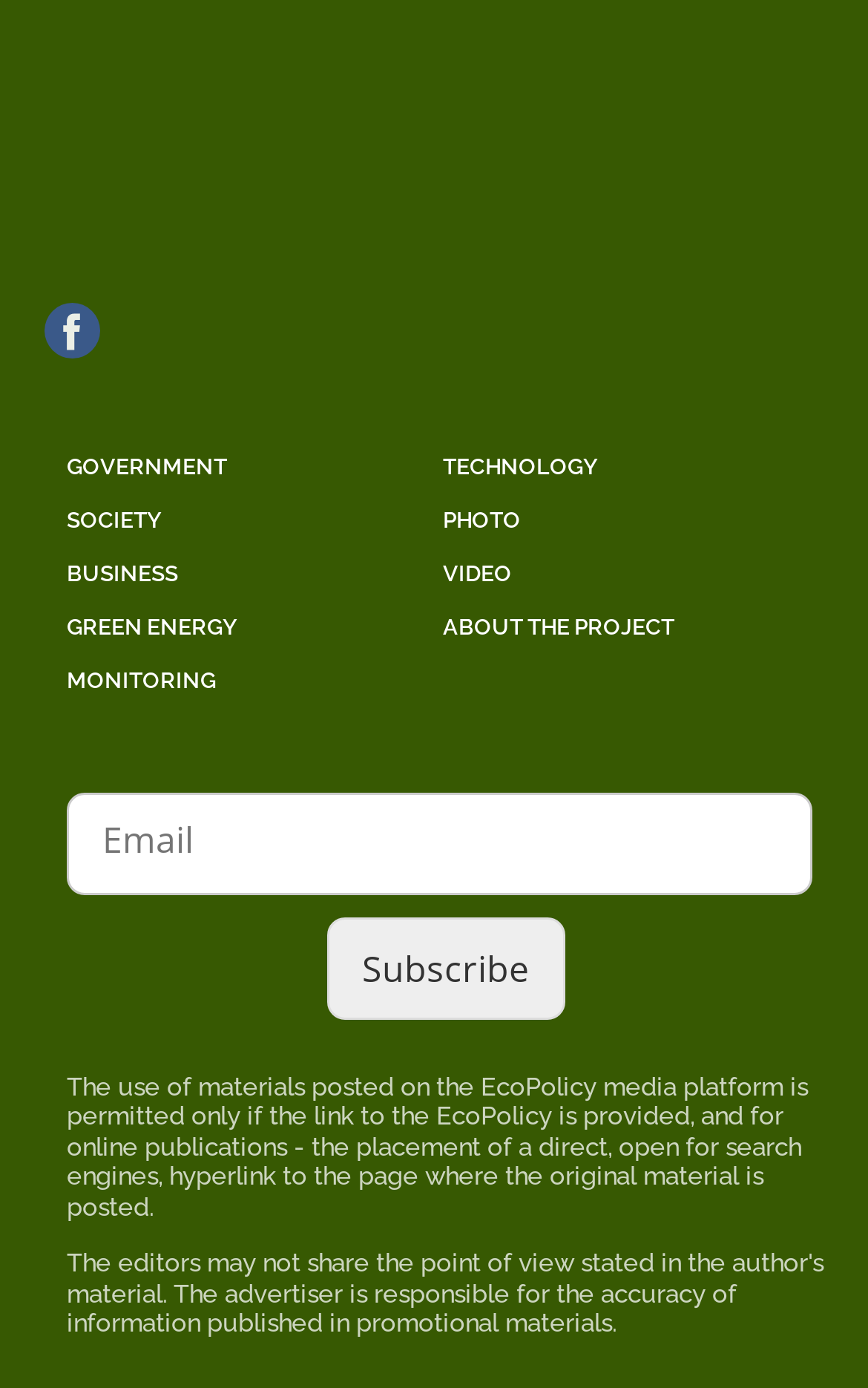Given the element description "Technology" in the screenshot, predict the bounding box coordinates of that UI element.

[0.51, 0.327, 0.69, 0.345]